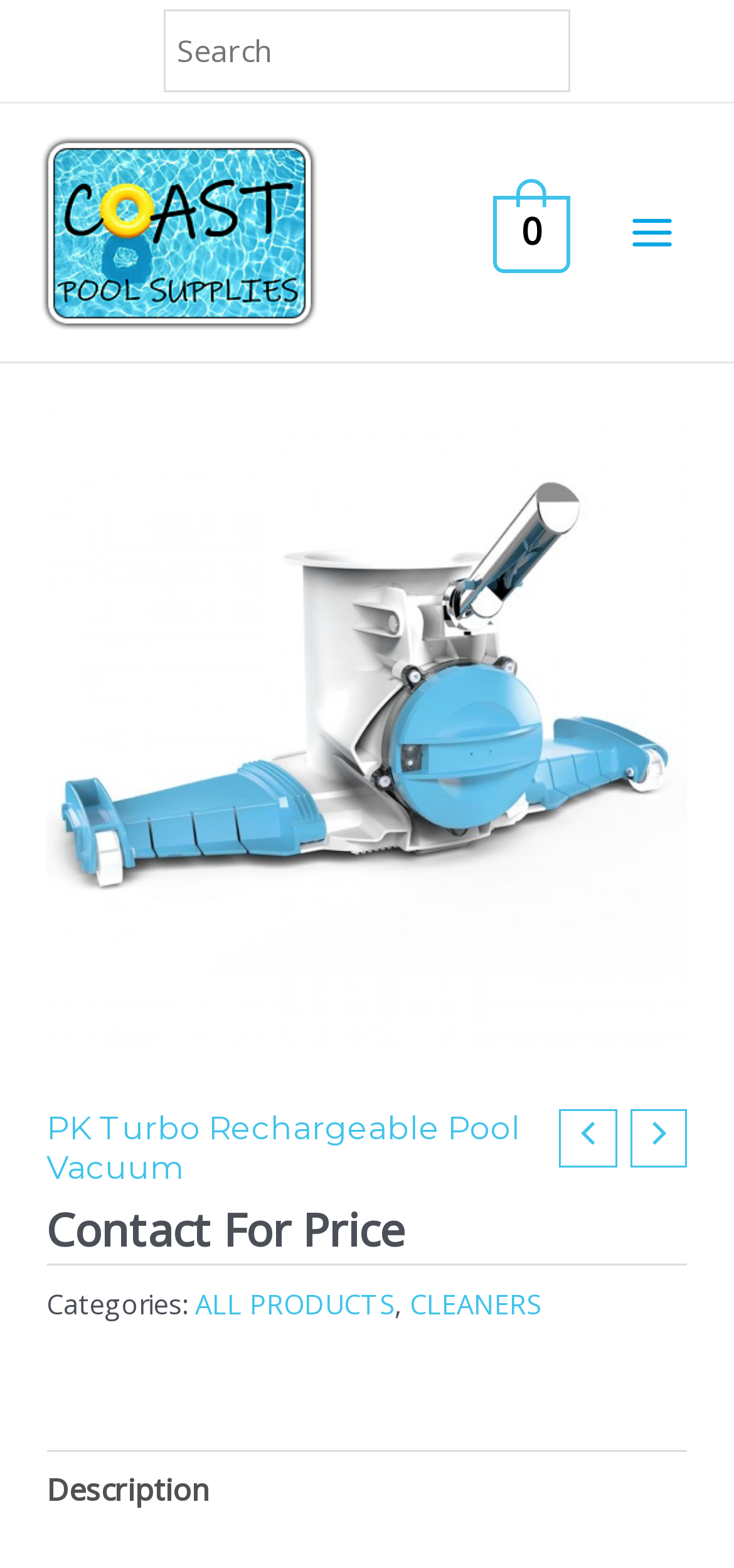Predict the bounding box for the UI component with the following description: "parent_node: Search name="s" placeholder="Search"".

[0.223, 0.006, 0.777, 0.059]